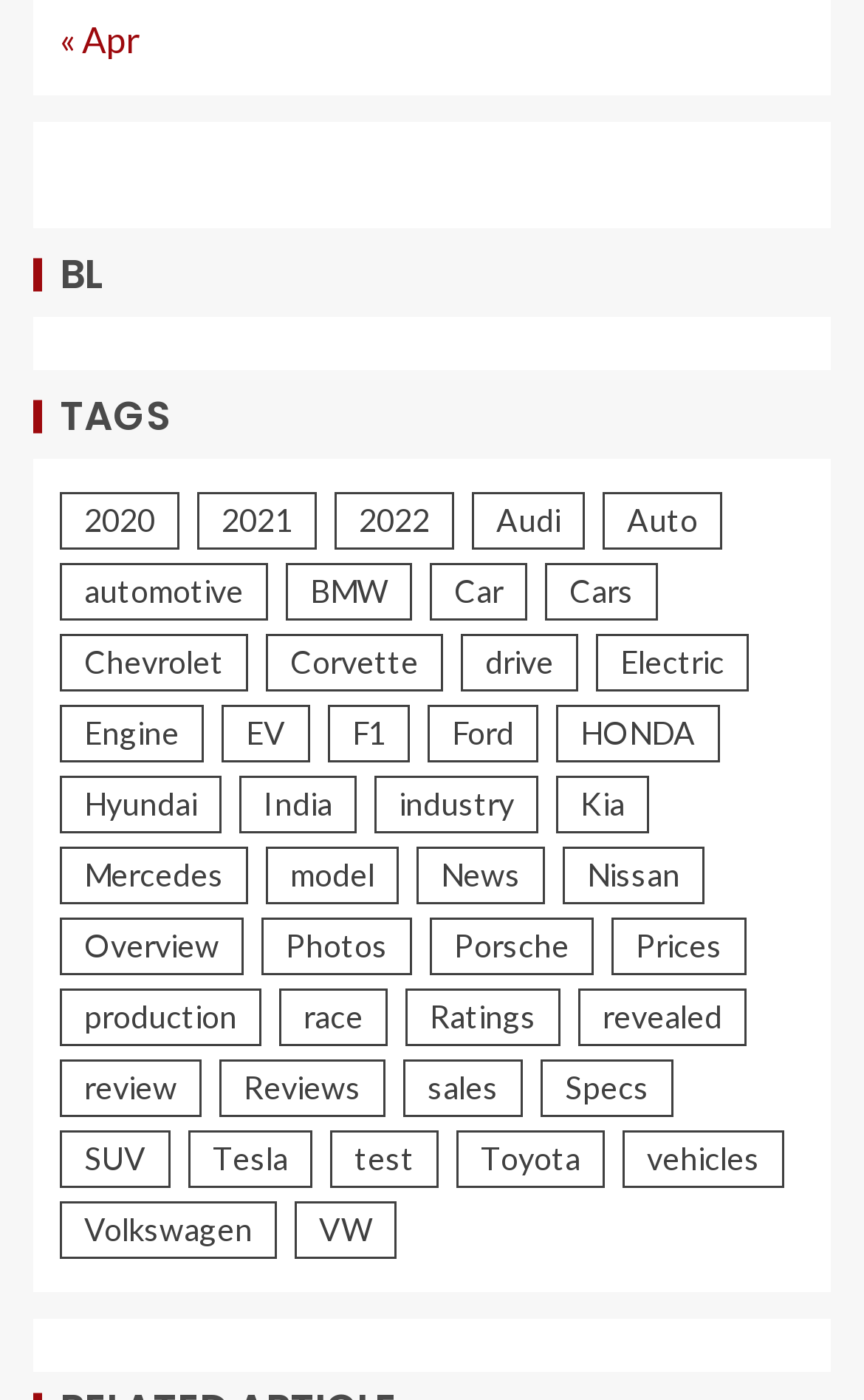Using floating point numbers between 0 and 1, provide the bounding box coordinates in the format (top-left x, top-left y, bottom-right x, bottom-right y). Locate the UI element described here: « Apr

[0.069, 0.013, 0.162, 0.043]